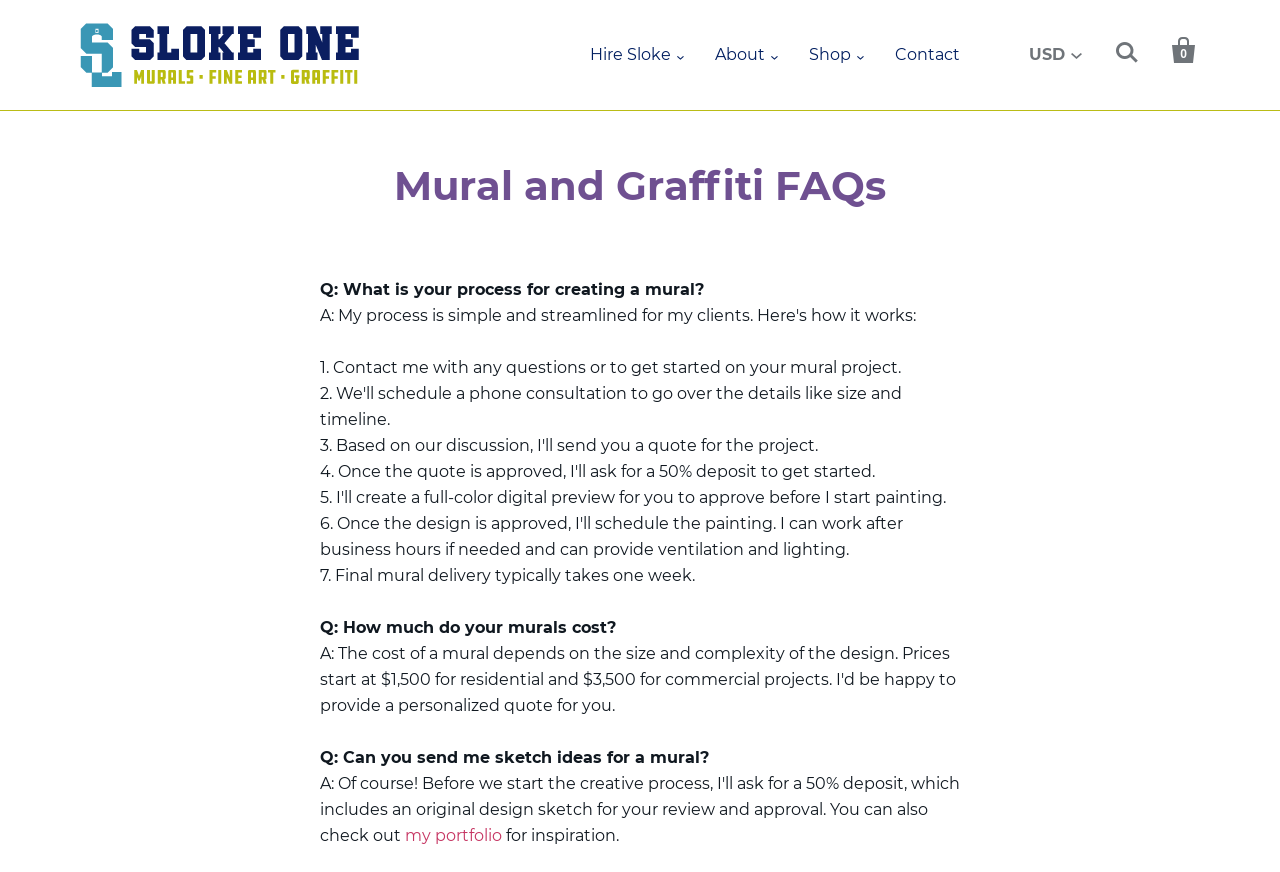Based on the element description Hire Sloke icon-plus, identify the bounding box of the UI element in the given webpage screenshot. The coordinates should be in the format (top-left x, top-left y, bottom-right x, bottom-right y) and must be between 0 and 1.

[0.445, 0.039, 0.54, 0.087]